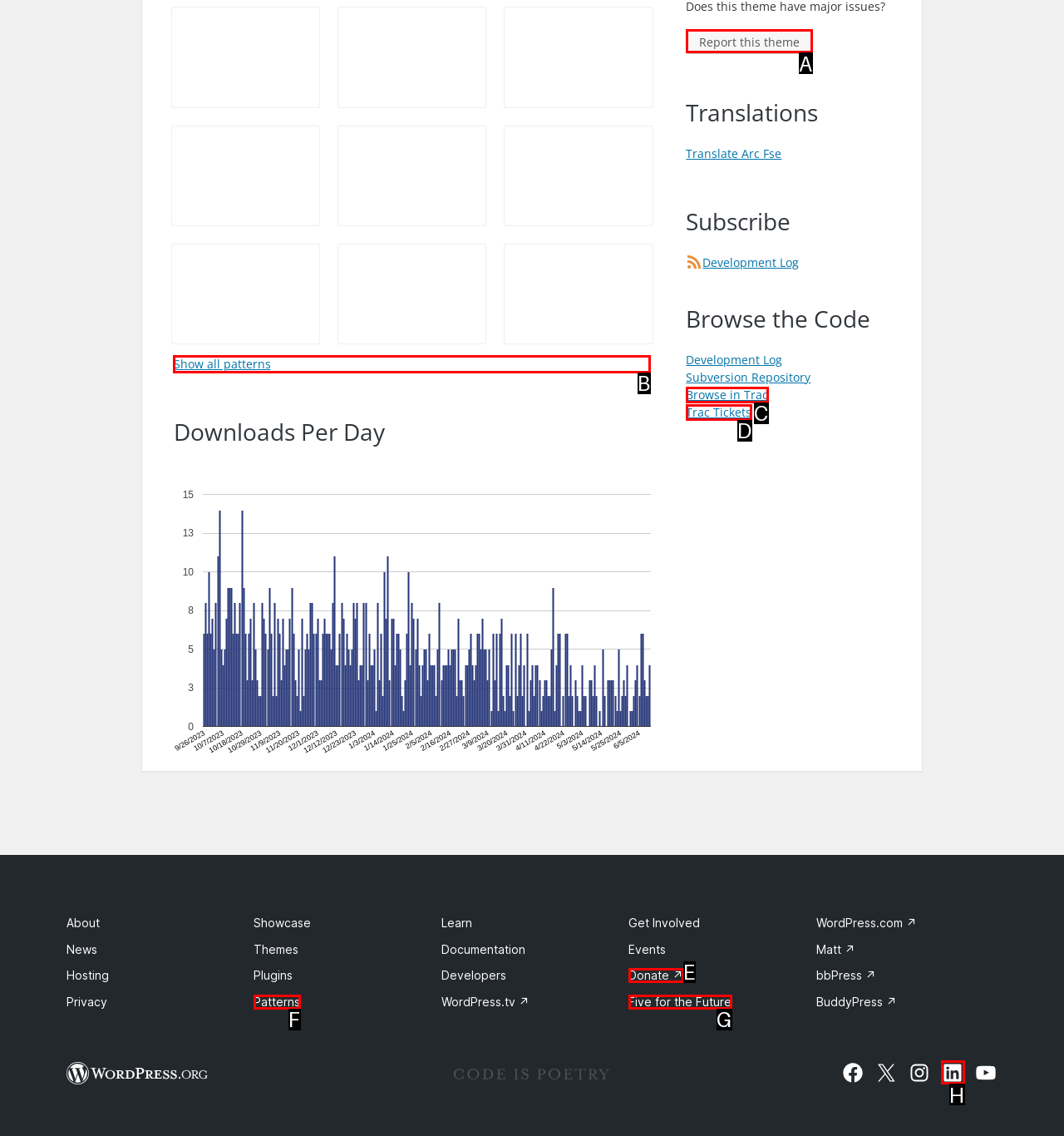Determine the right option to click to perform this task: Click the 'Show all patterns' link
Answer with the correct letter from the given choices directly.

B